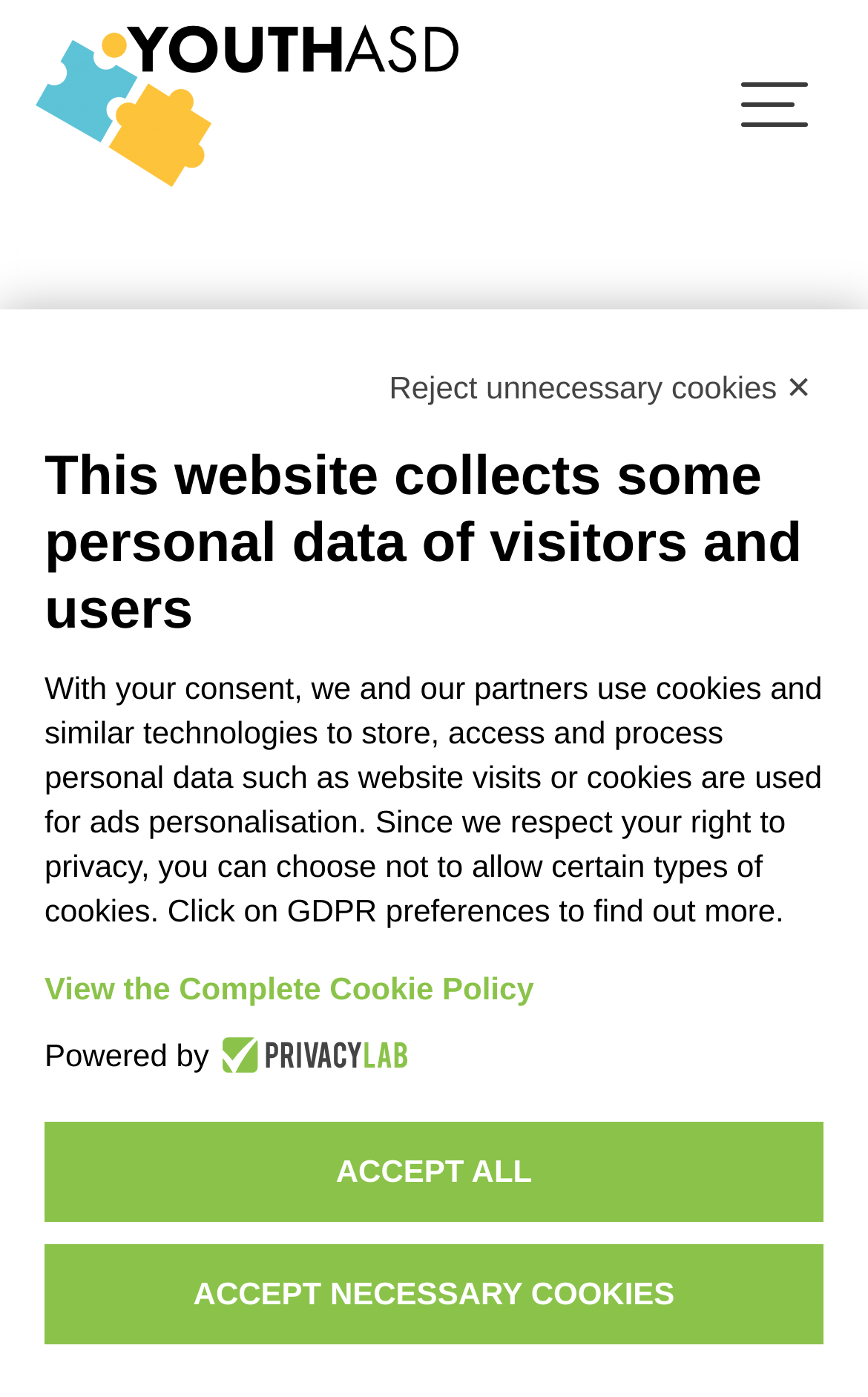Please identify the primary heading of the webpage and give its text content.

Newsletter 2: Pilot experience: lessons learnt from the ABC of Autism Spectrum Disorder training course for youth workers